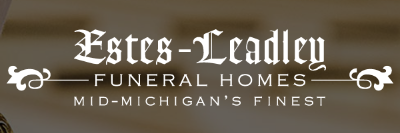Reply to the question with a brief word or phrase: What region does Estes-Leadley serve?

Mid-Michigan